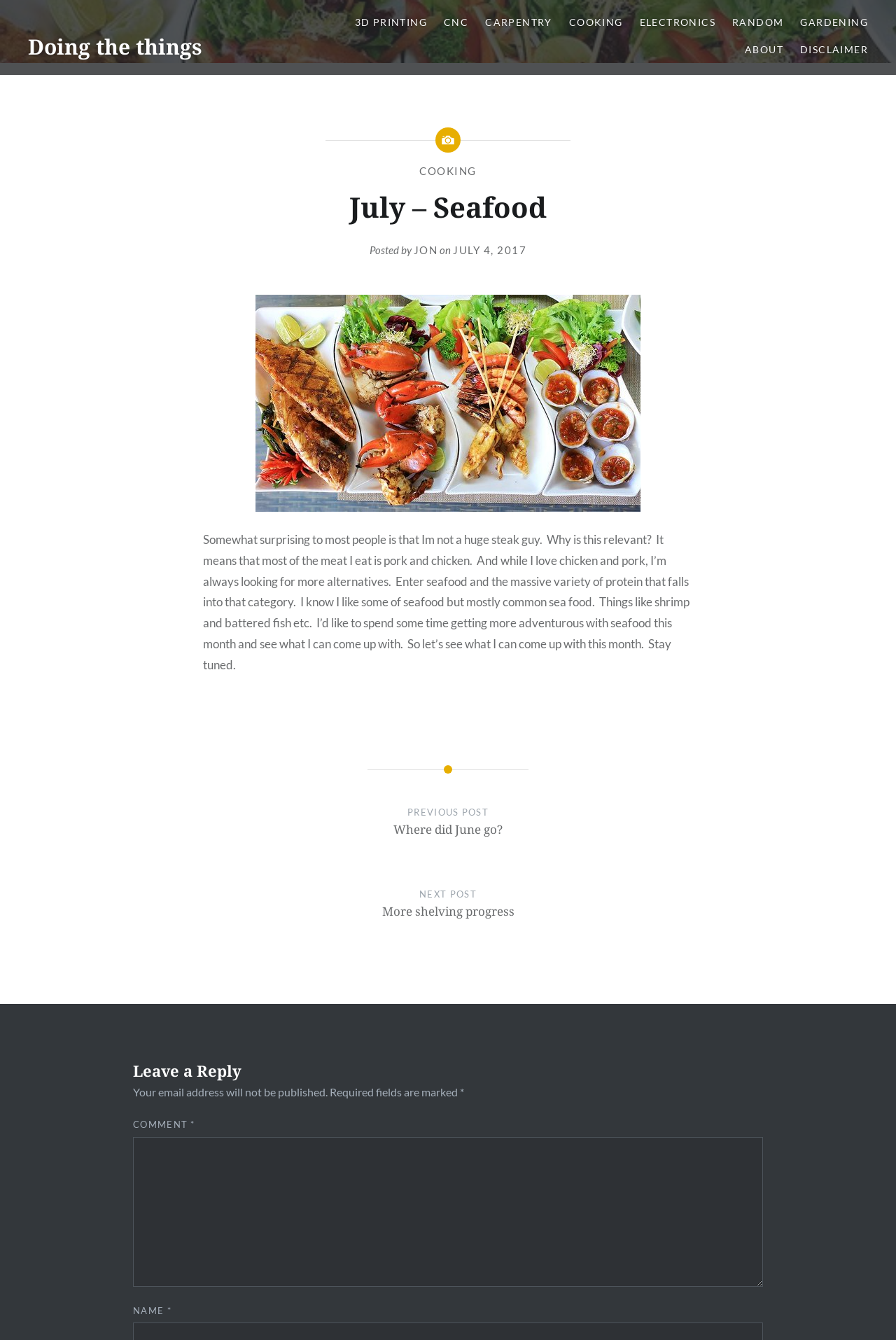Locate the bounding box coordinates of the area where you should click to accomplish the instruction: "Click on the COOKING link".

[0.635, 0.011, 0.695, 0.023]